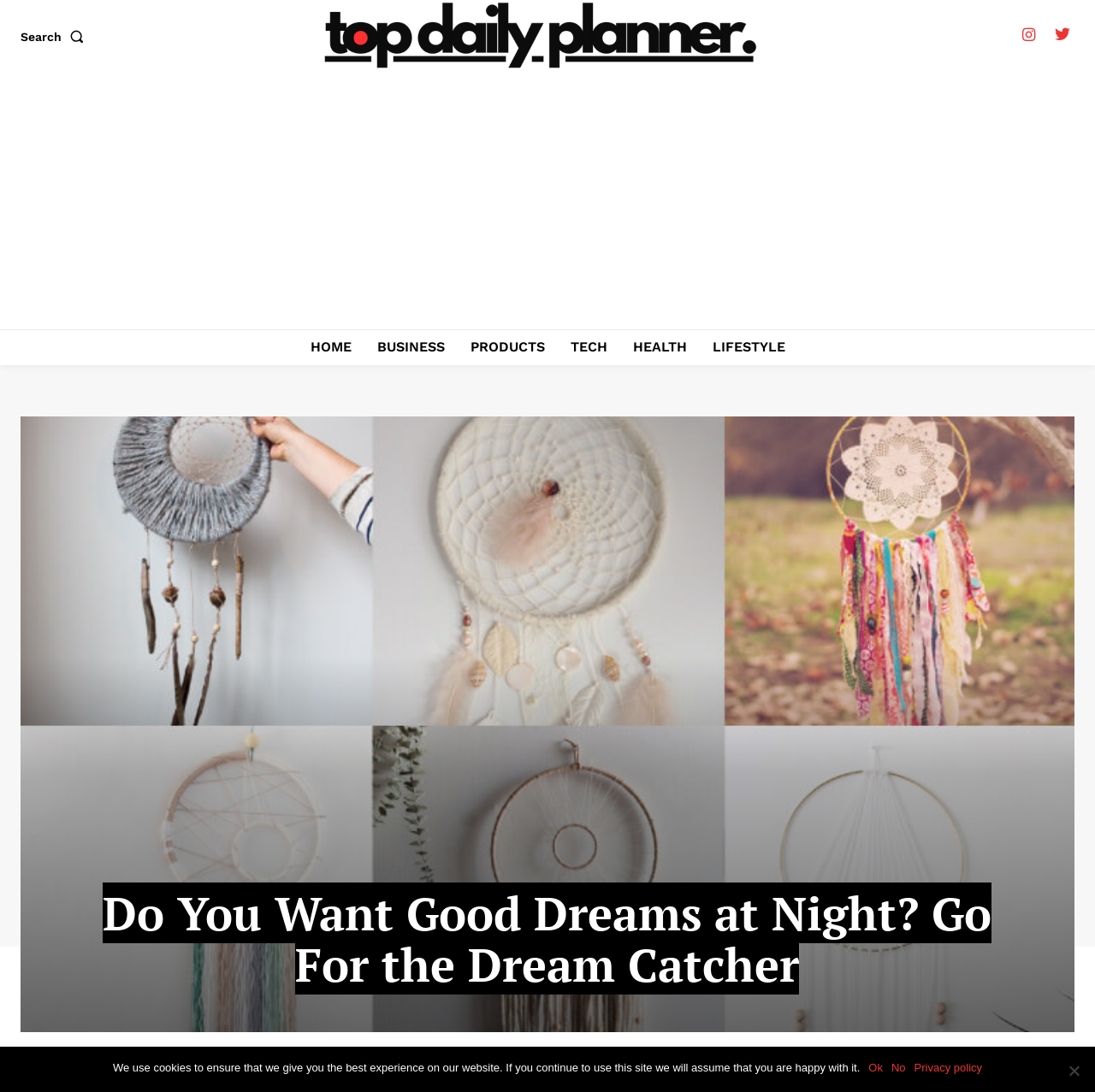Find the main header of the webpage and produce its text content.

Do You Want Good Dreams at Night? Go For the Dream Catcher